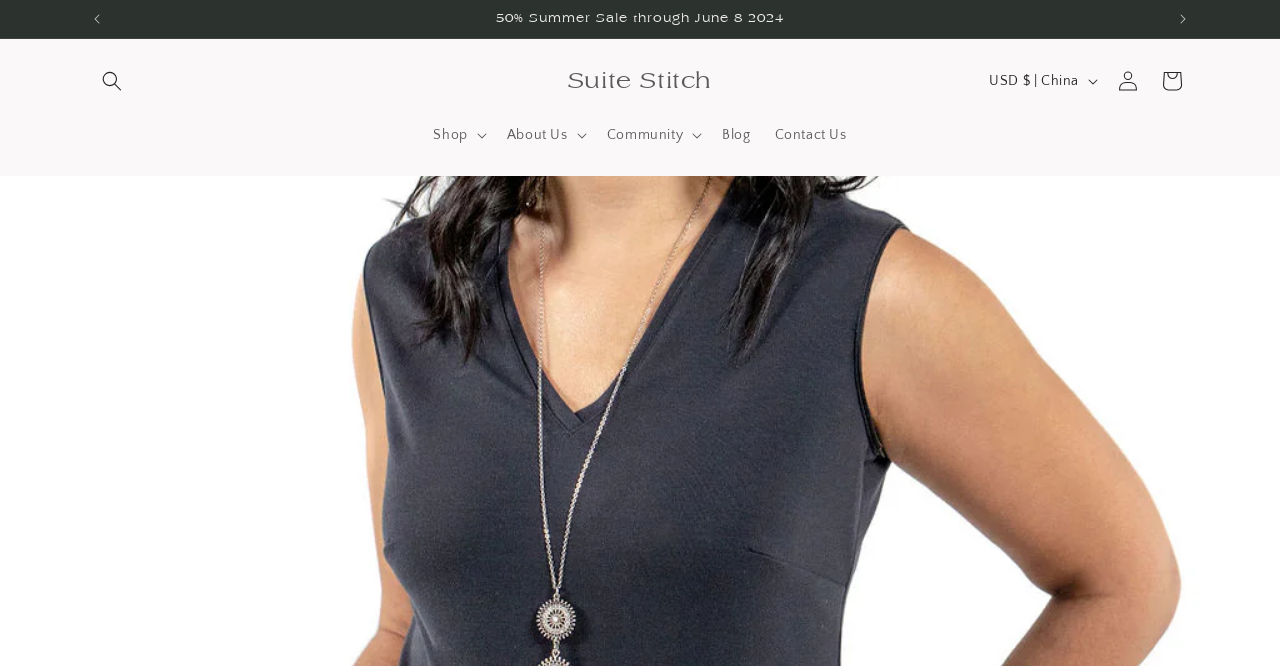Using the element description provided, determine the bounding box coordinates in the format (top-left x, top-left y, bottom-right x, bottom-right y). Ensure that all values are floating point numbers between 0 and 1. Element description: Suite Stitch

[0.438, 0.092, 0.562, 0.151]